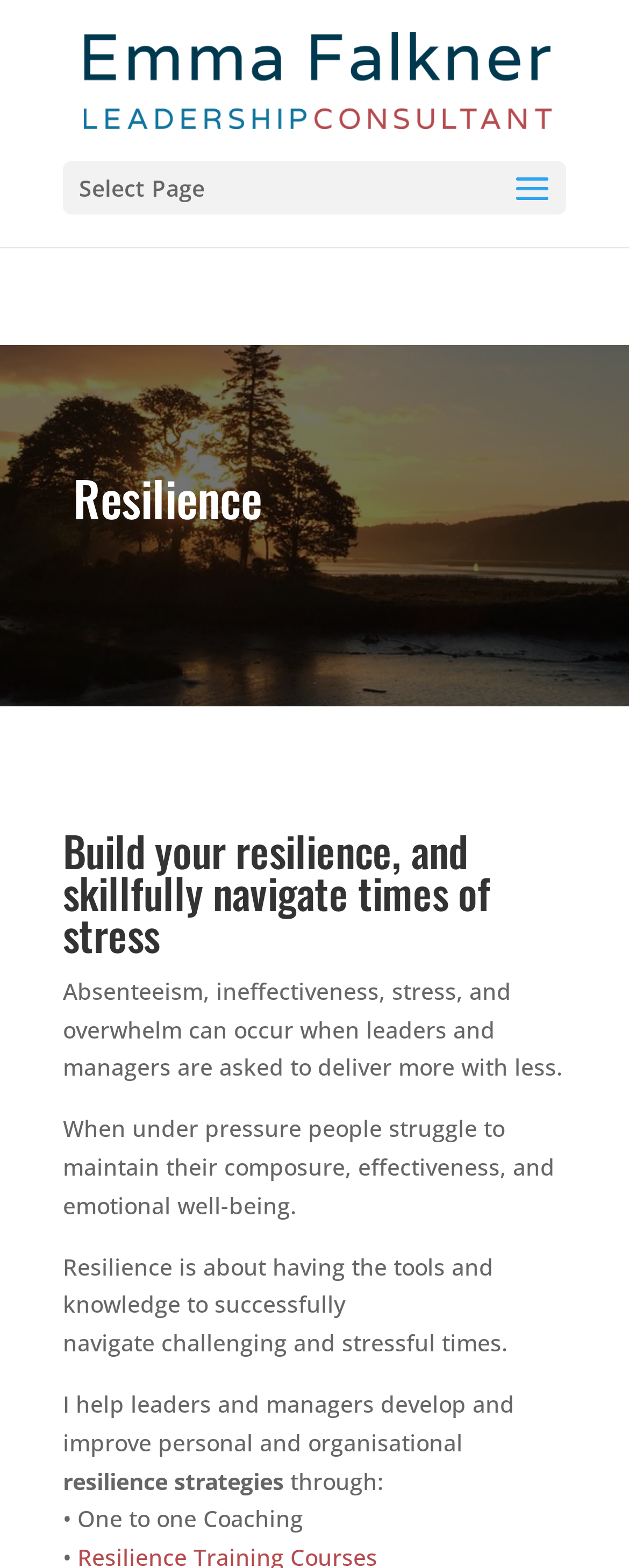Give a one-word or short phrase answer to this question: 
What is the name of the person offering resilience training?

Emma Falkner